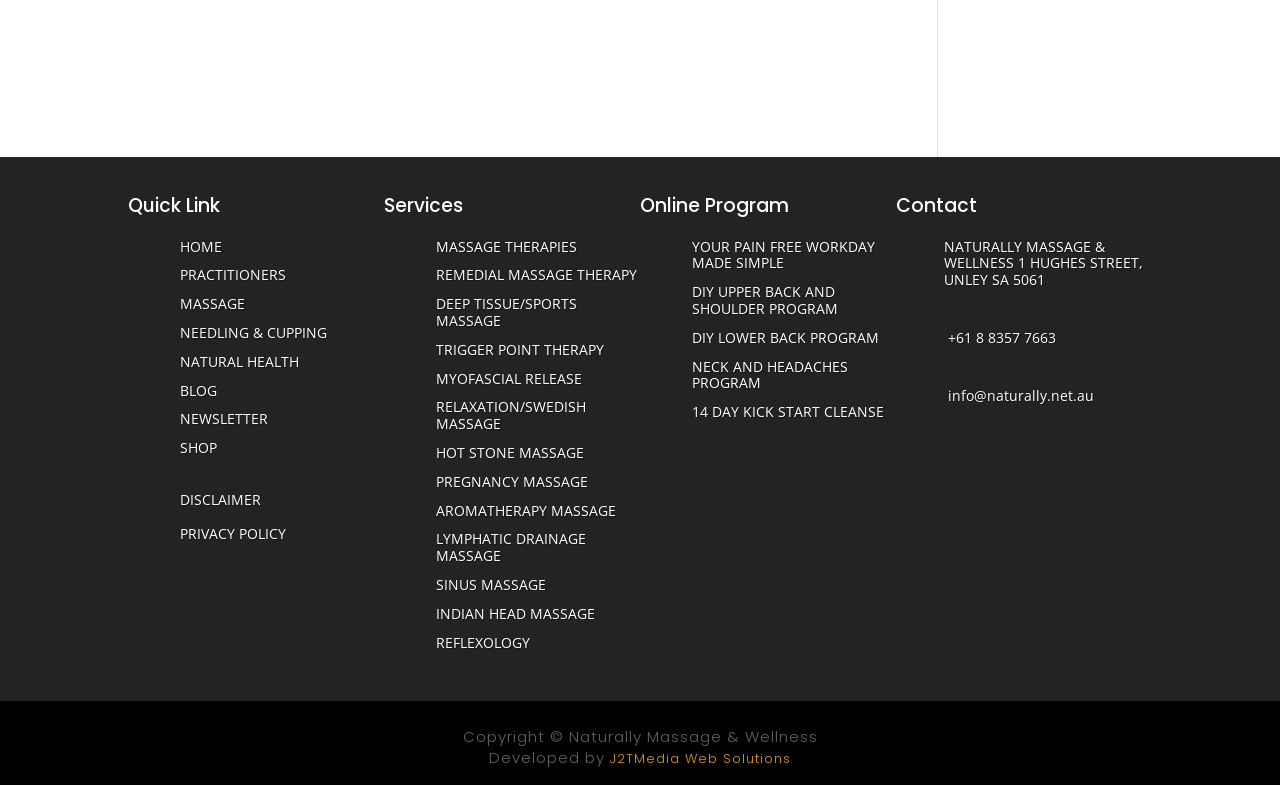Find the bounding box coordinates for the element that must be clicked to complete the instruction: "Click on SHOP". The coordinates should be four float numbers between 0 and 1, indicated as [left, top, right, bottom].

[0.141, 0.557, 0.17, 0.582]